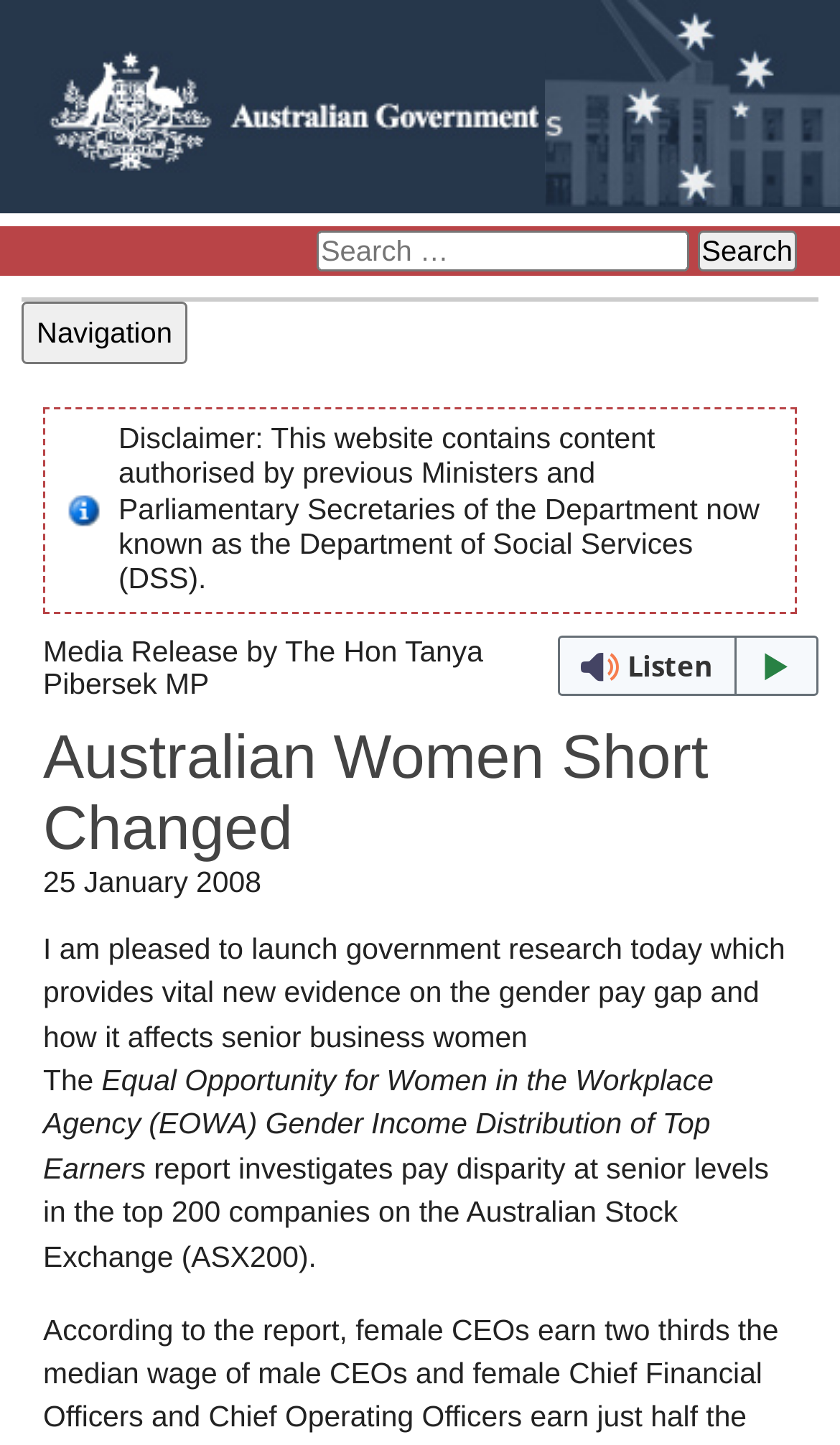Using floating point numbers between 0 and 1, provide the bounding box coordinates in the format (top-left x, top-left y, bottom-right x, bottom-right y). Locate the UI element described here: parent_node: Search for: value="Search"

[0.83, 0.16, 0.949, 0.188]